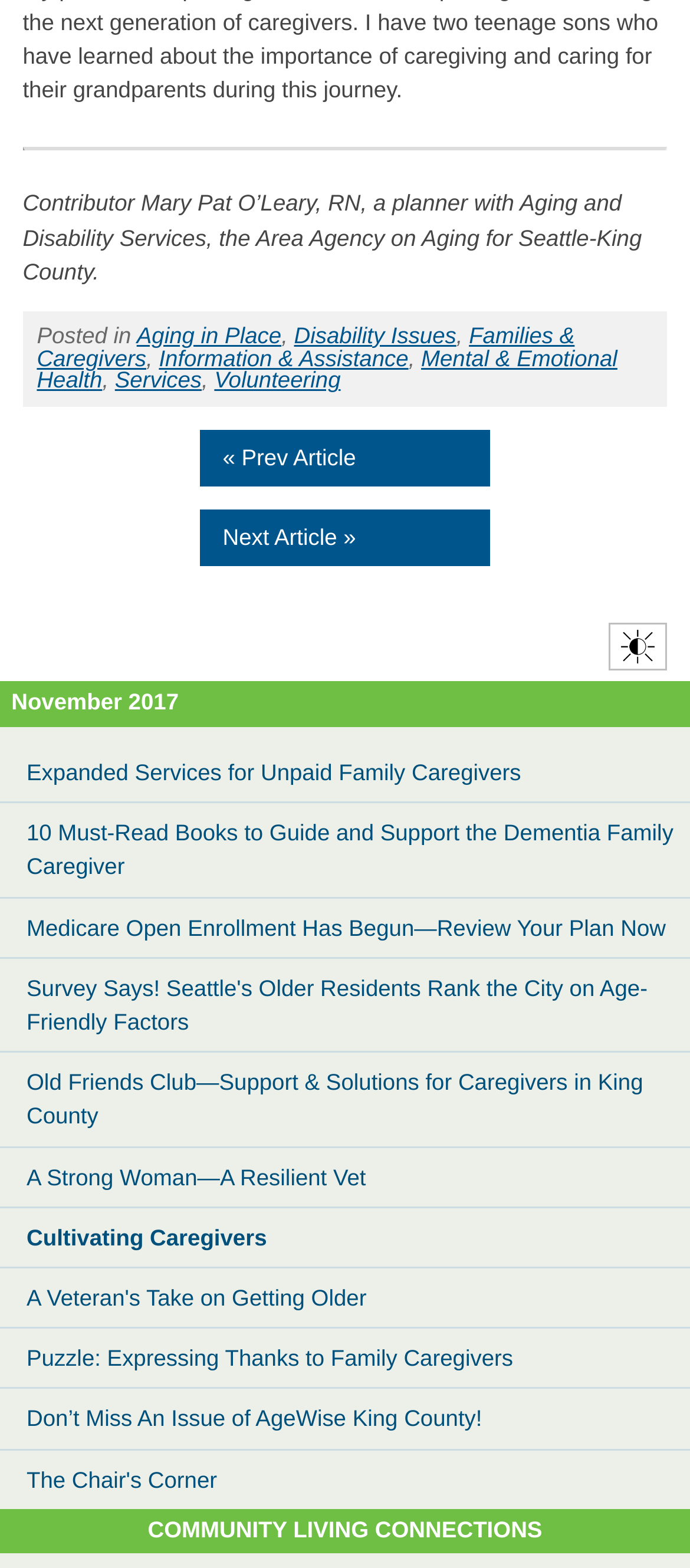What is the topic of the first article?
Using the information from the image, provide a comprehensive answer to the question.

The first article is listed as a link with a StaticText element, which says 'Expanded Services for Unpaid Family Caregivers', indicating the topic of the article.